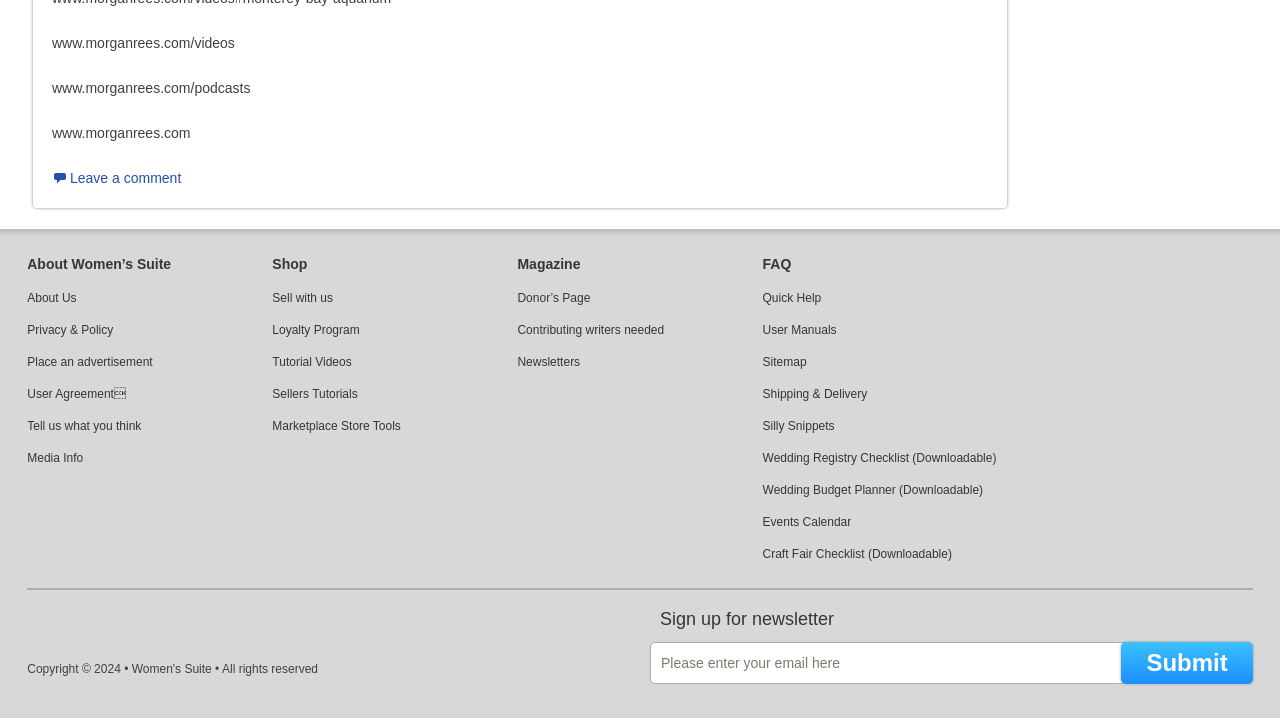What type of resources are available in the 'Magazine' section?
Please give a well-detailed answer to the question.

The 'Magazine' section contains links to 'Donor’s Page', 'Contributing writers needed', and 'Newsletters', suggesting that it provides resources related to magazine publication and contribution.